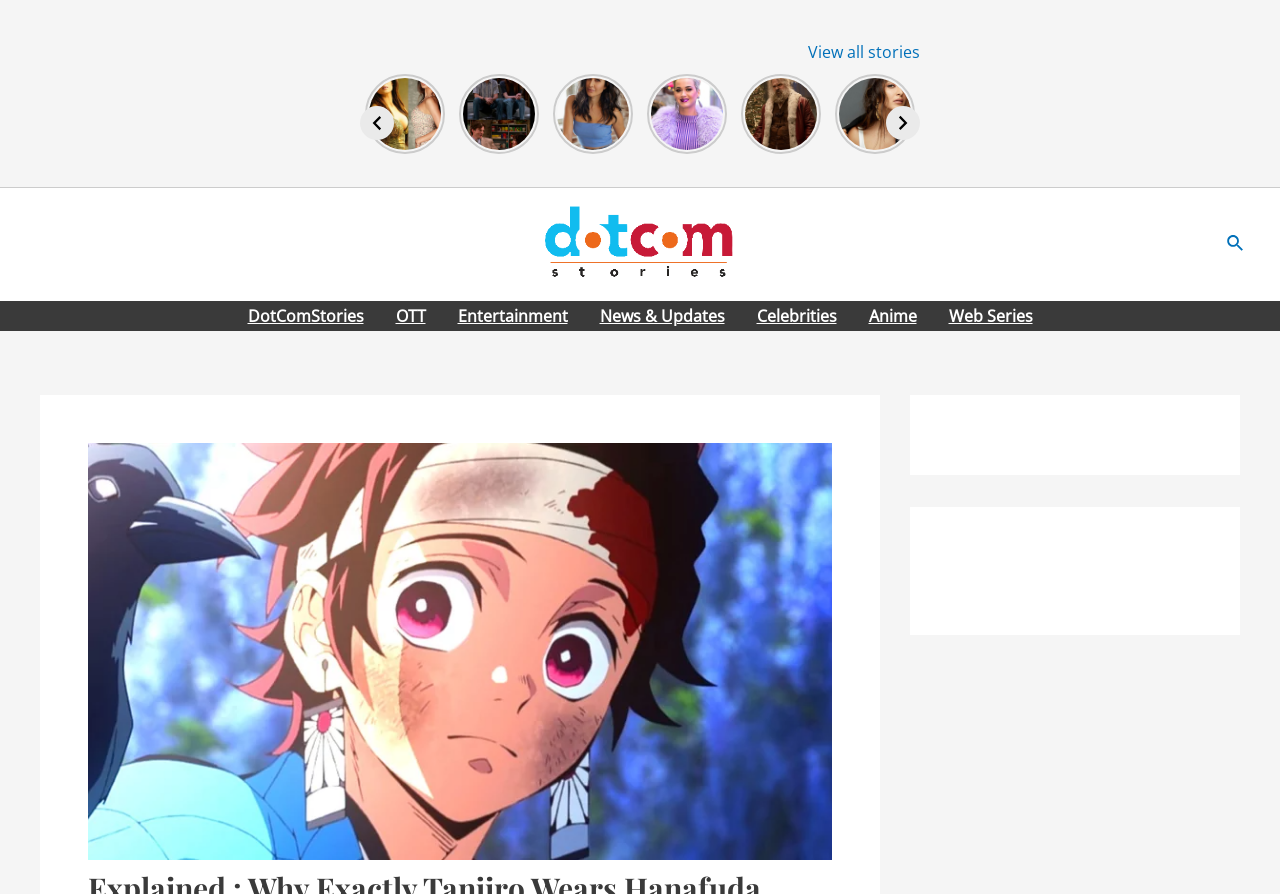Please find the bounding box coordinates (top-left x, top-left y, bottom-right x, bottom-right y) in the screenshot for the UI element described as follows: View all stories

[0.631, 0.046, 0.719, 0.07]